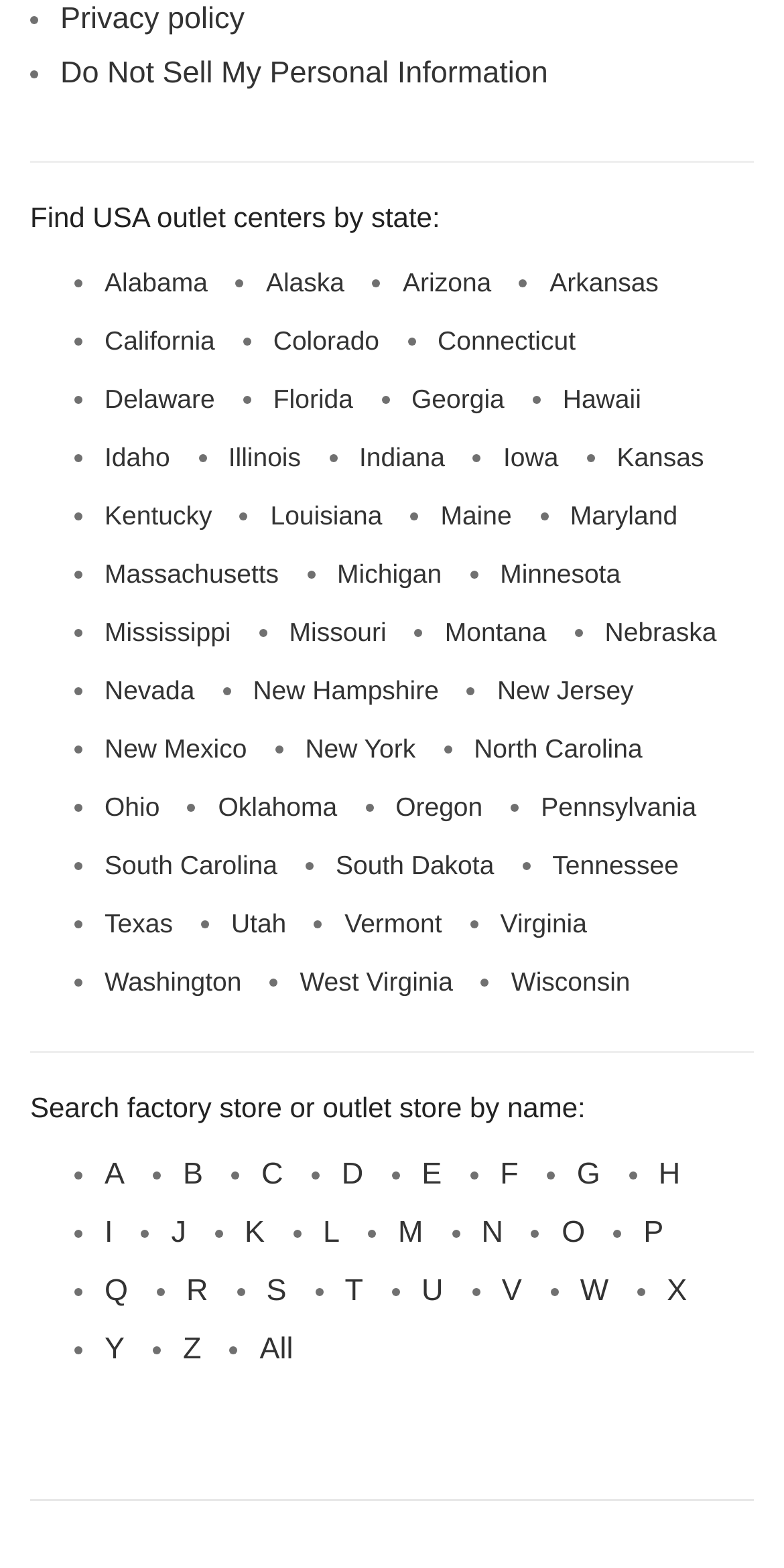Please identify the bounding box coordinates for the region that you need to click to follow this instruction: "Contact '1-844-4-WEB-321'".

None